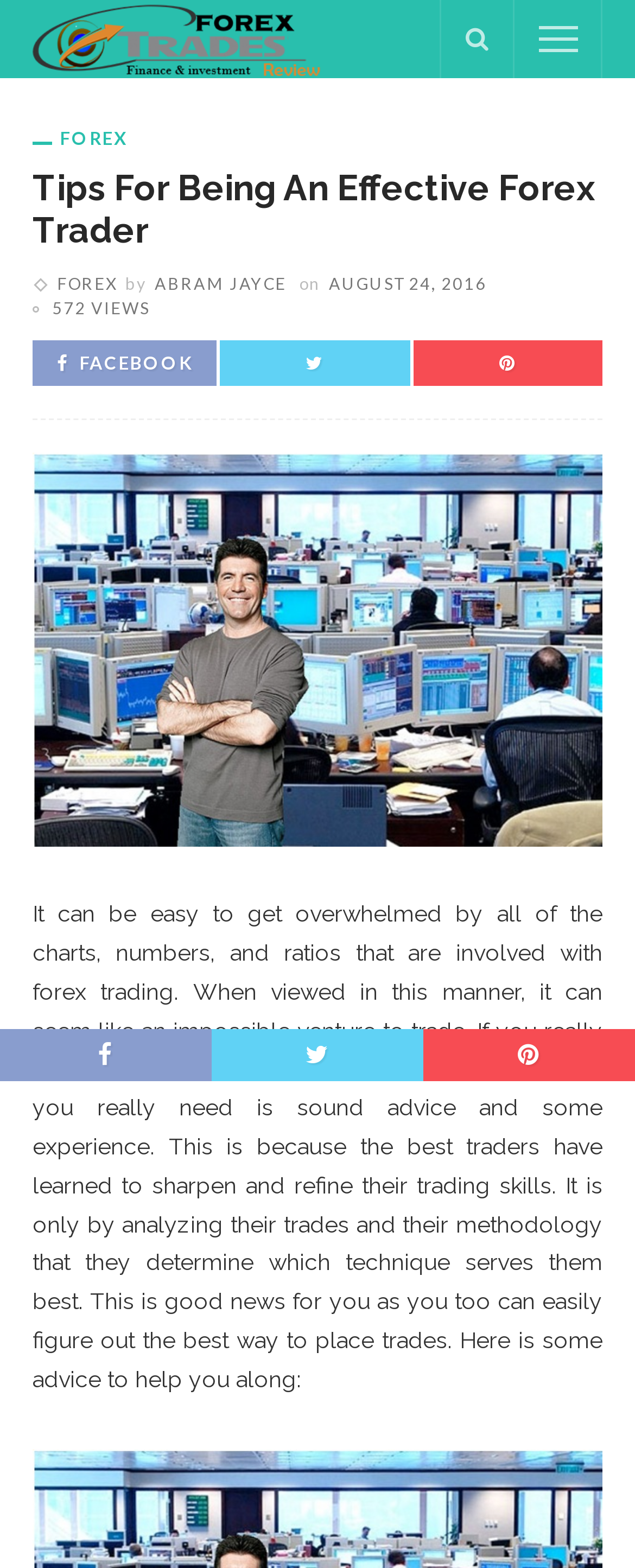Provide the text content of the webpage's main heading.

Tips For Being An Effective Forex Trader